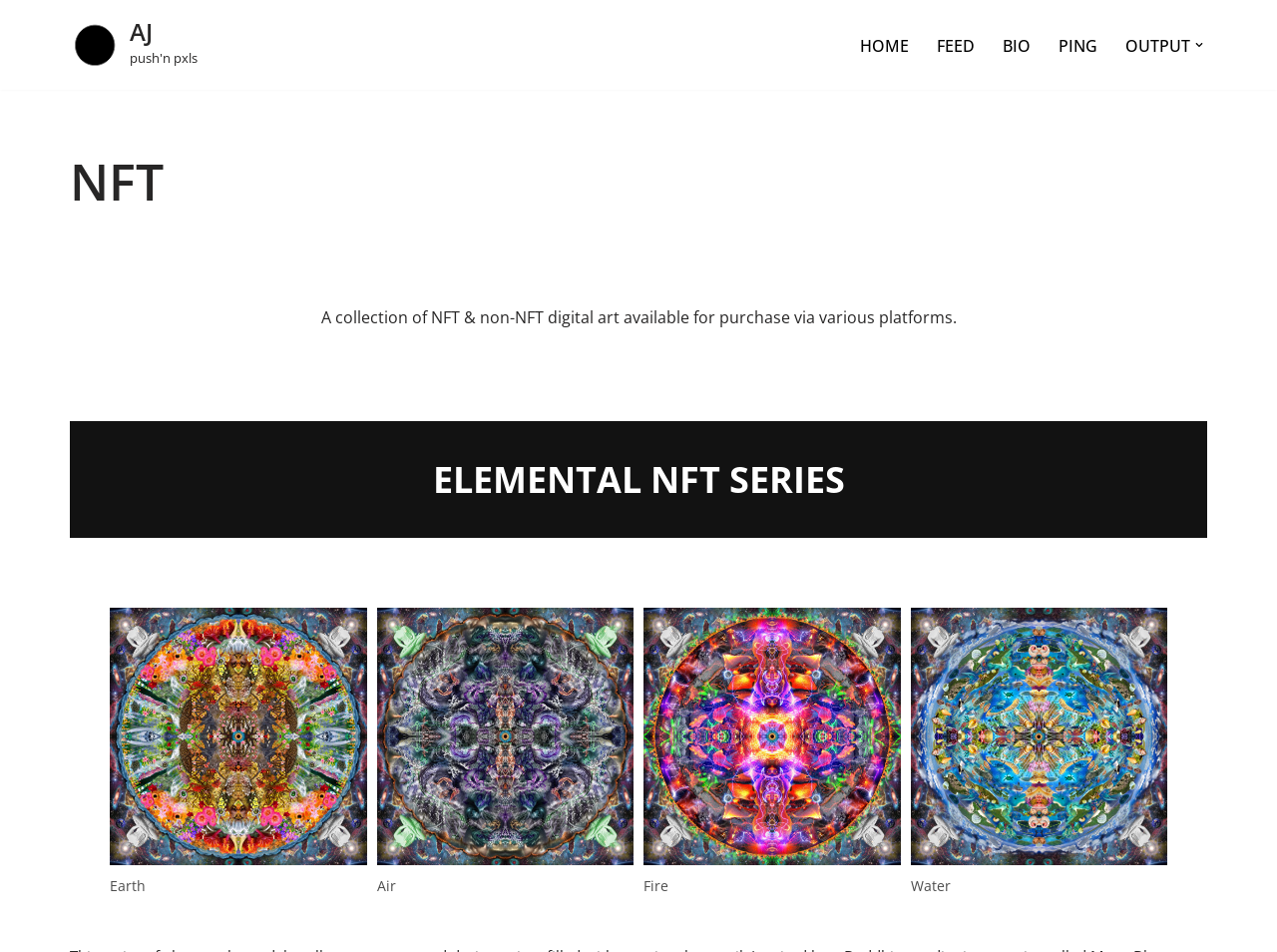Could you determine the bounding box coordinates of the clickable element to complete the instruction: "click the HOME link"? Provide the coordinates as four float numbers between 0 and 1, i.e., [left, top, right, bottom].

[0.673, 0.034, 0.712, 0.06]